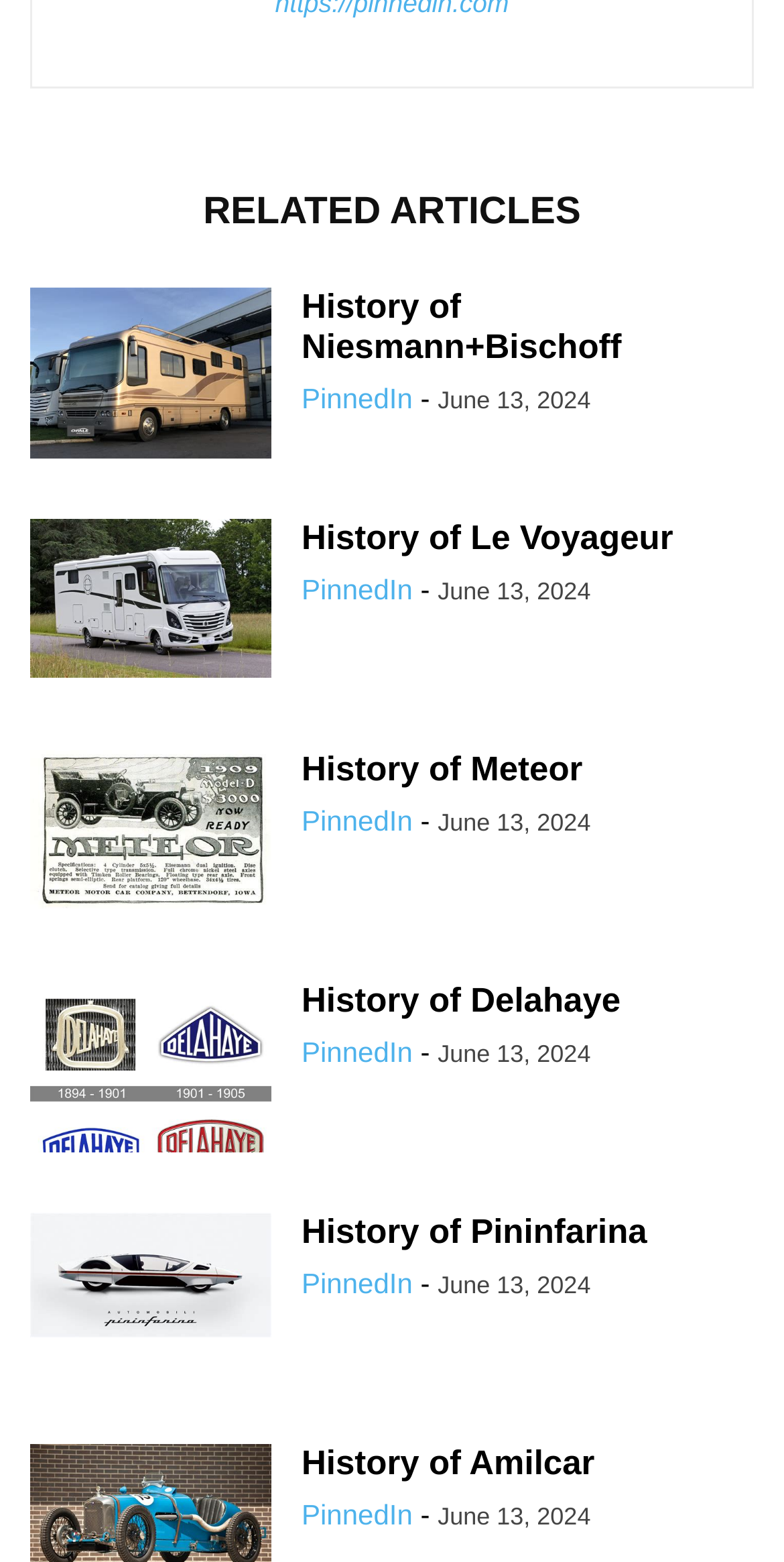Please identify the bounding box coordinates of the area I need to click to accomplish the following instruction: "Read History of Le Voyageur".

[0.385, 0.332, 0.962, 0.358]